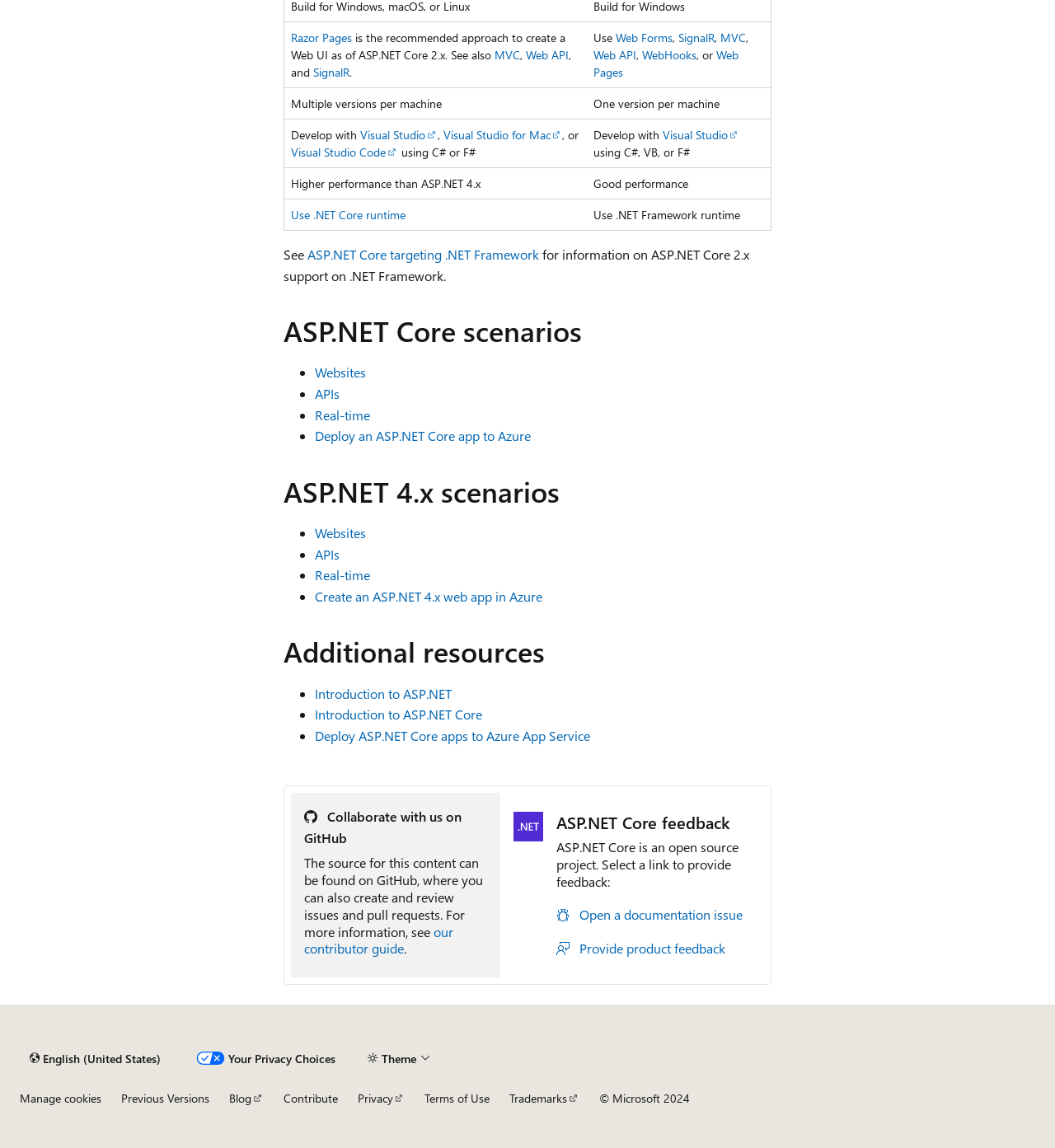Provide a brief response in the form of a single word or phrase:
What are the options to develop with?

Visual Studio, Visual Studio for Mac, or Visual Studio Code